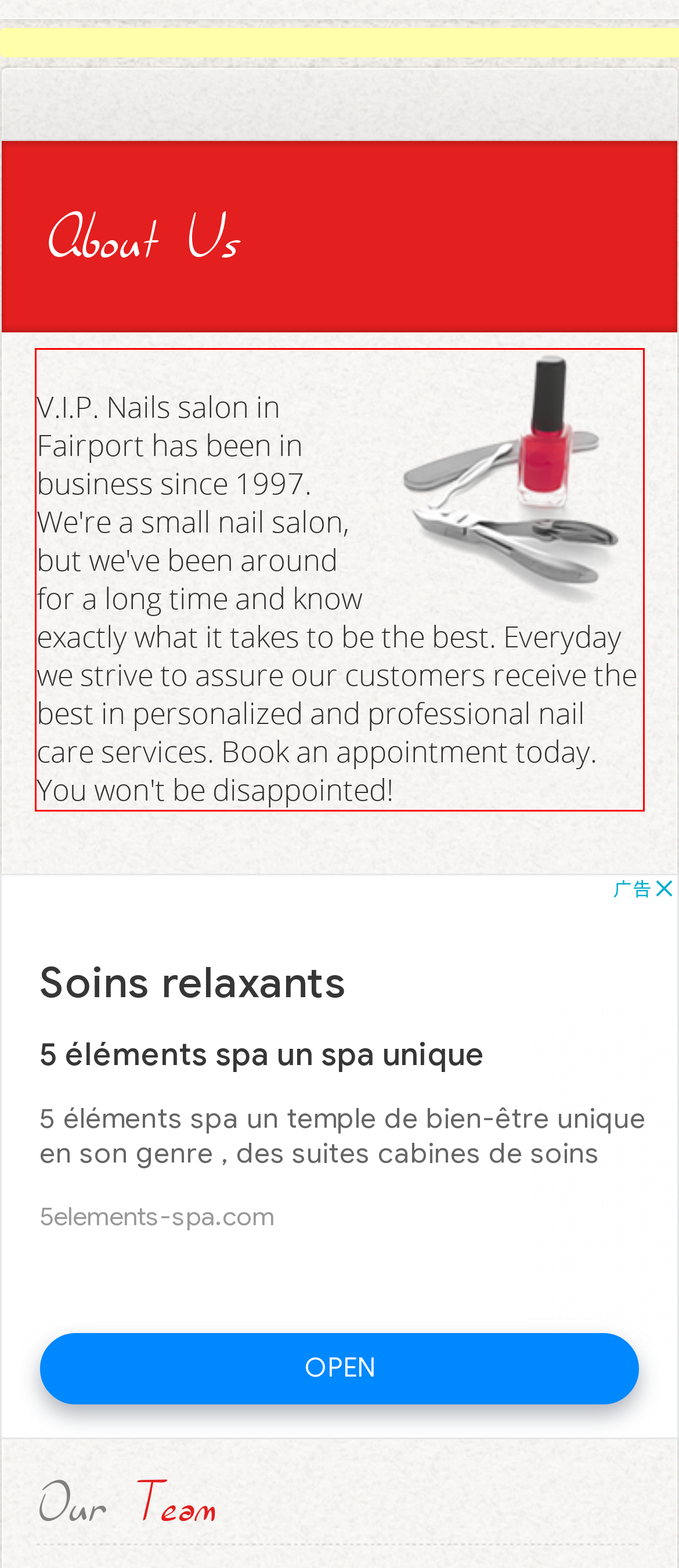You have a screenshot of a webpage with a red bounding box. Use OCR to generate the text contained within this red rectangle.

V.I.P. Nails salon in Fairport has been in business since 1997. We're a small nail salon, but we've been around for a long time and know exactly what it takes to be the best. Everyday we strive to assure our customers receive the best in personalized and professional nail care services. Book an appointment today. You won't be disappointed!